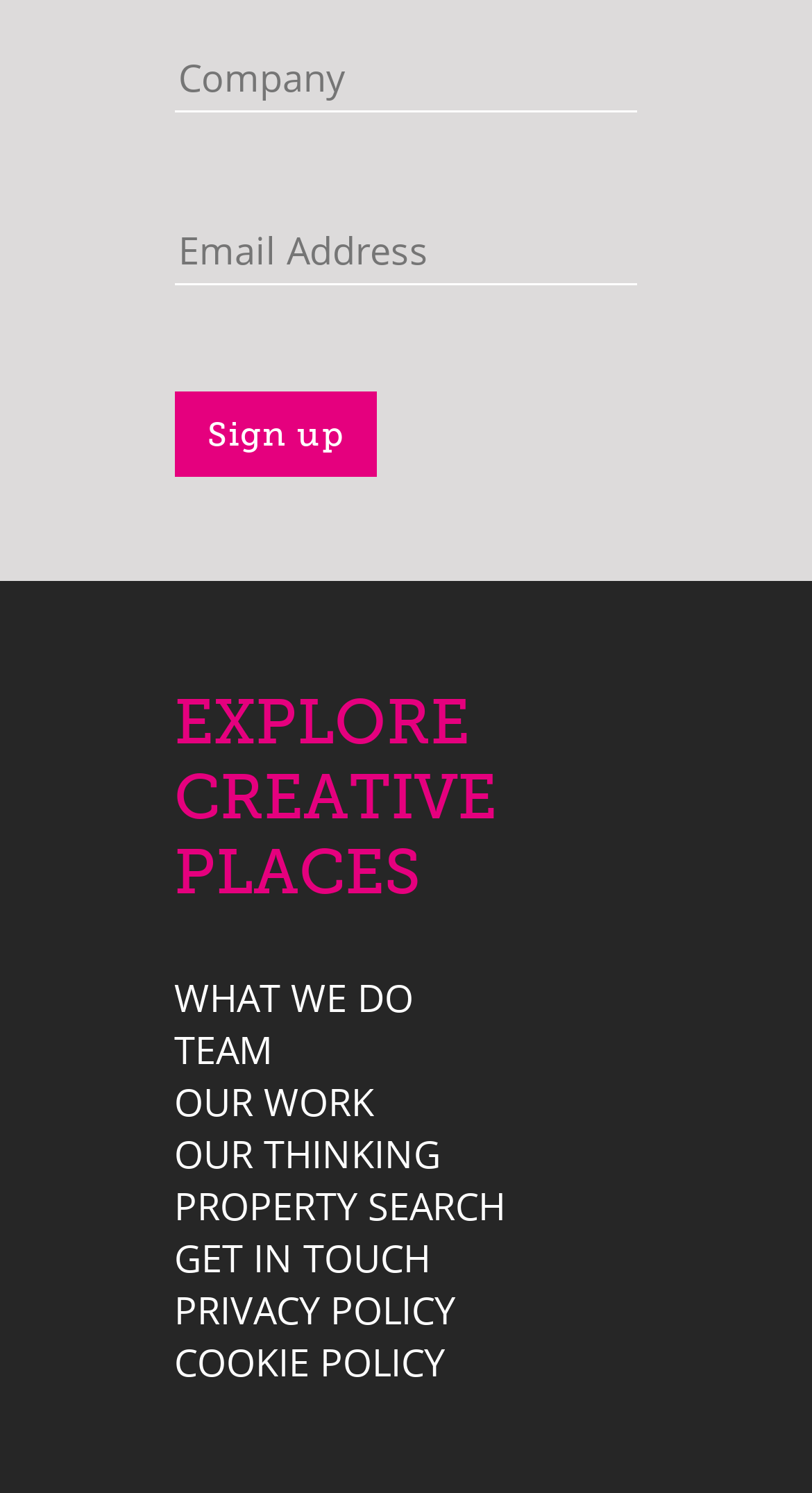Are the 'Company' and 'Email Address' fields required?
Please answer using one word or phrase, based on the screenshot.

Yes